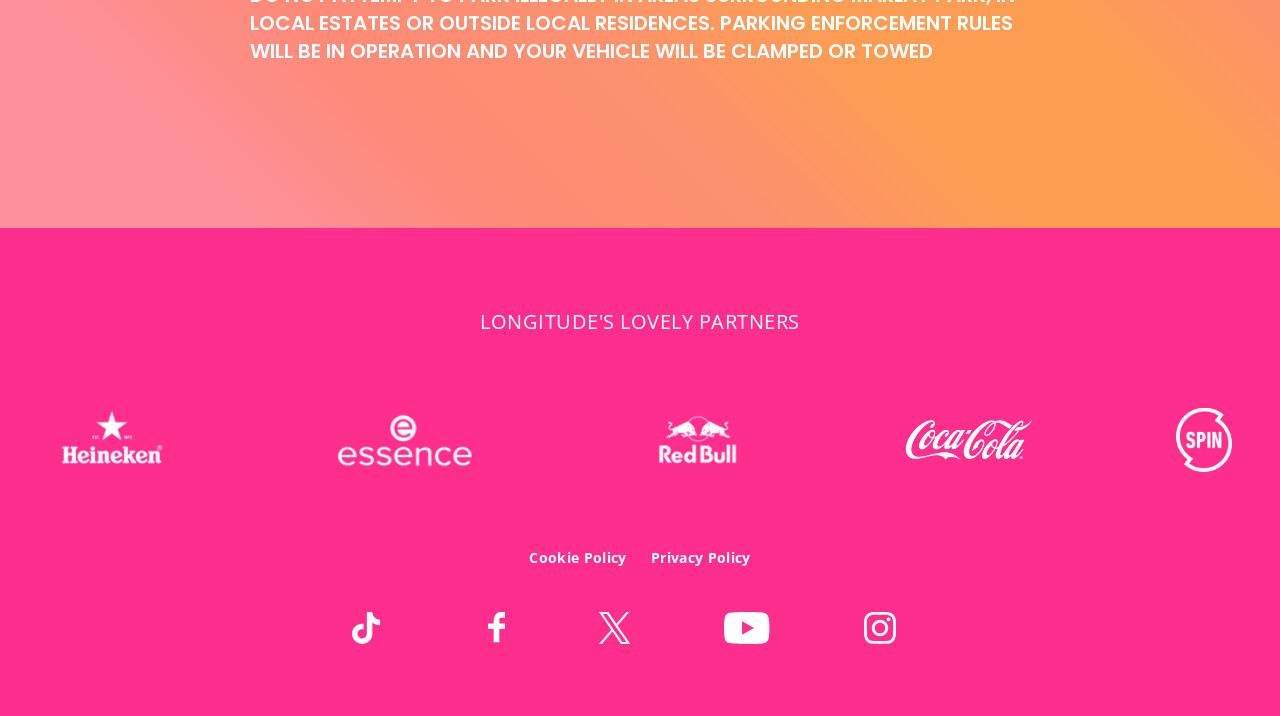Find and specify the bounding box coordinates that correspond to the clickable region for the instruction: "Check the Privacy Policy".

[0.508, 0.765, 0.587, 0.791]